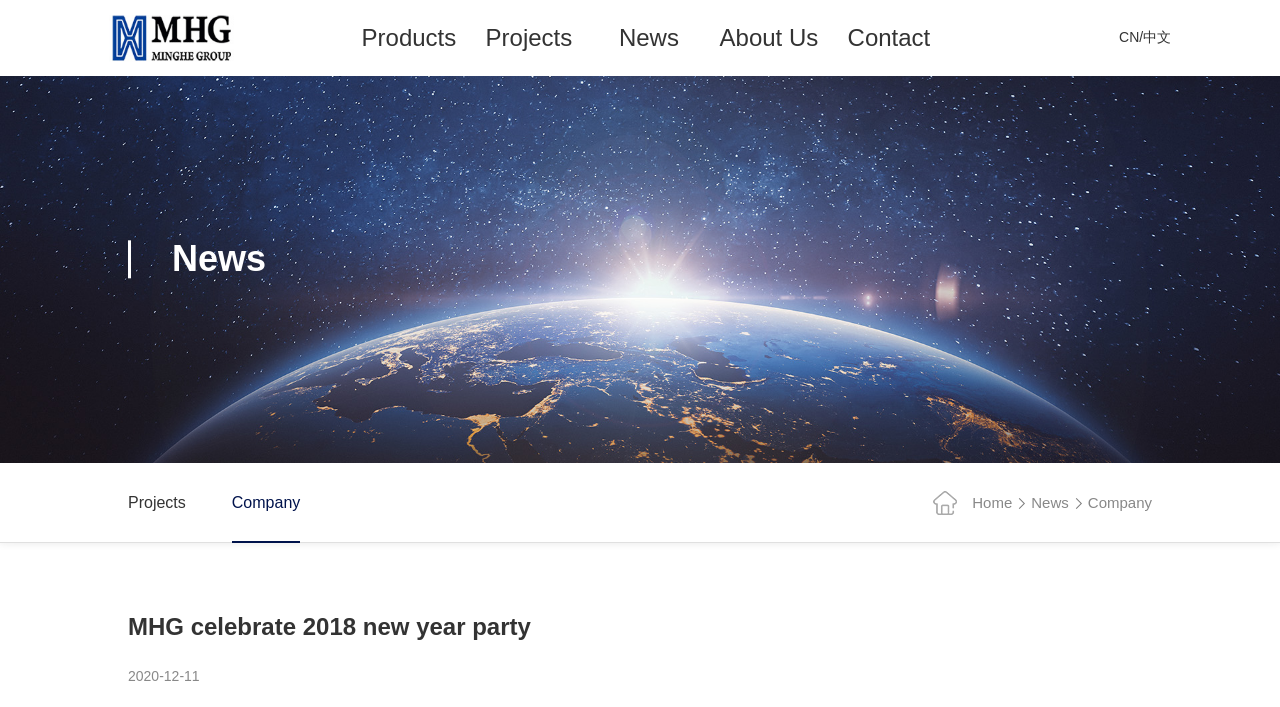Locate the bounding box coordinates of the element that needs to be clicked to carry out the instruction: "read news". The coordinates should be given as four float numbers ranging from 0 to 1, i.e., [left, top, right, bottom].

[0.134, 0.337, 0.9, 0.397]